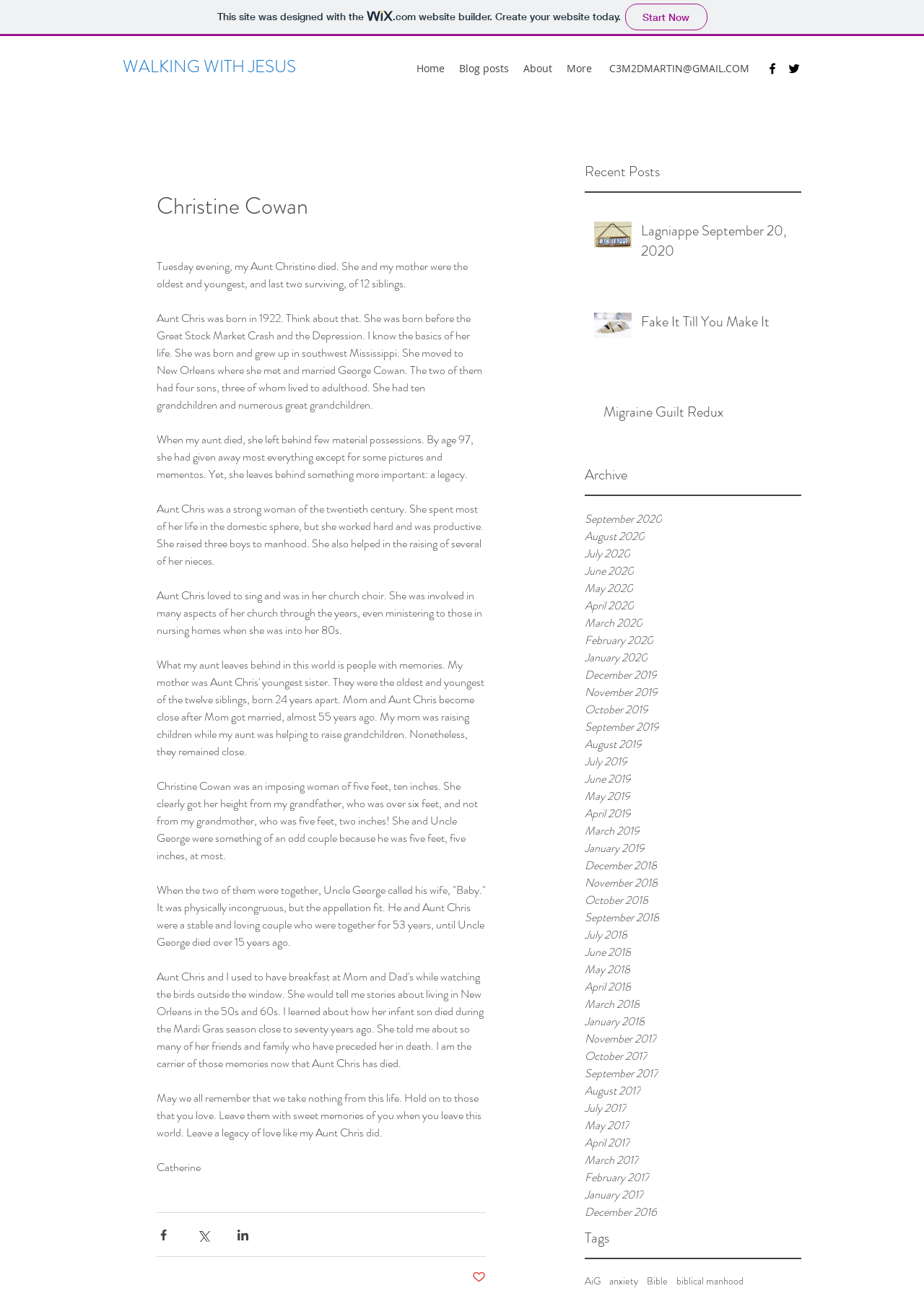Determine the coordinates of the bounding box that should be clicked to complete the instruction: "Register for an account". The coordinates should be represented by four float numbers between 0 and 1: [left, top, right, bottom].

None